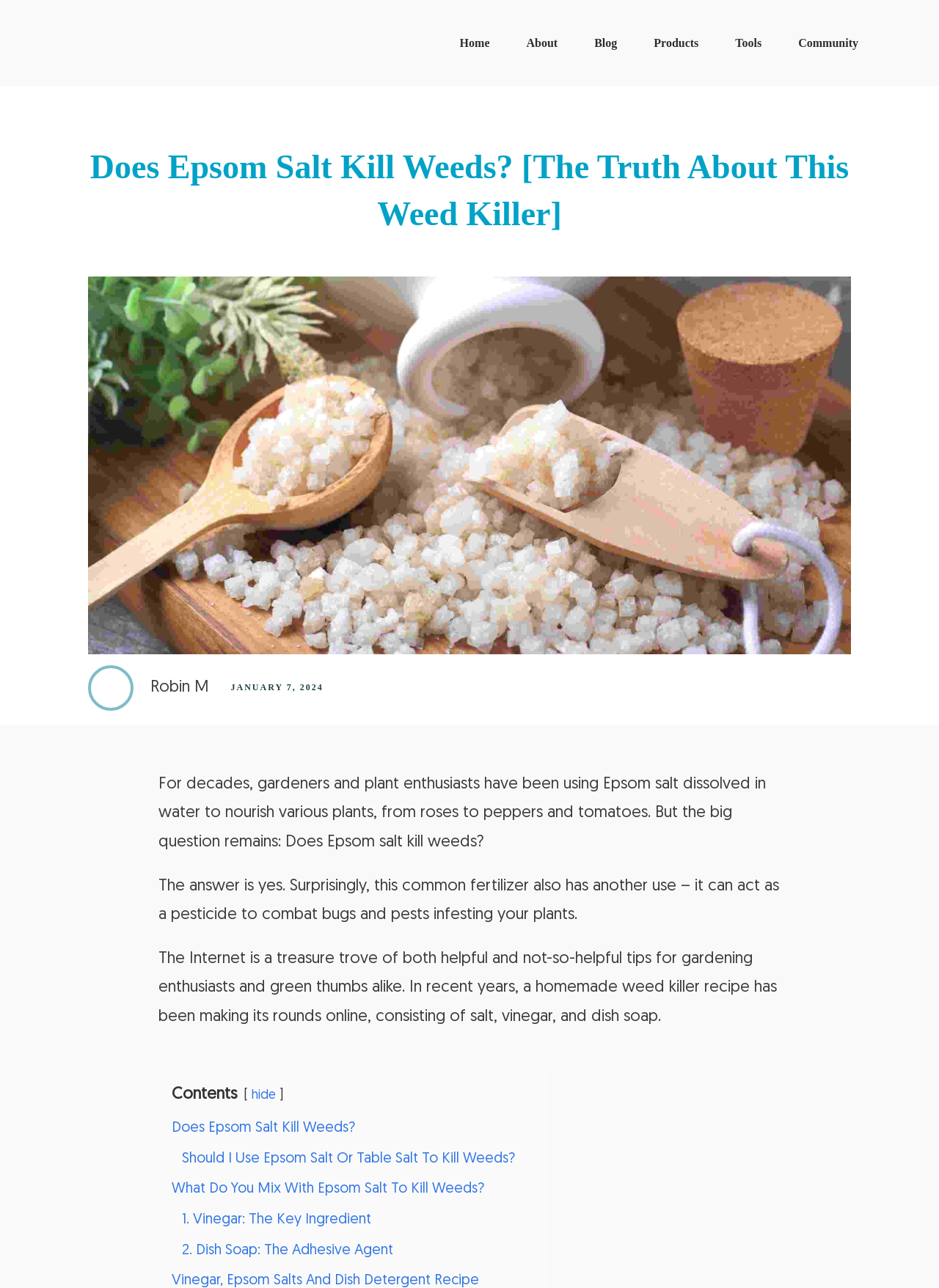Respond with a single word or phrase to the following question: What is the purpose of Epsom salt?

Nourish plants and kill weeds